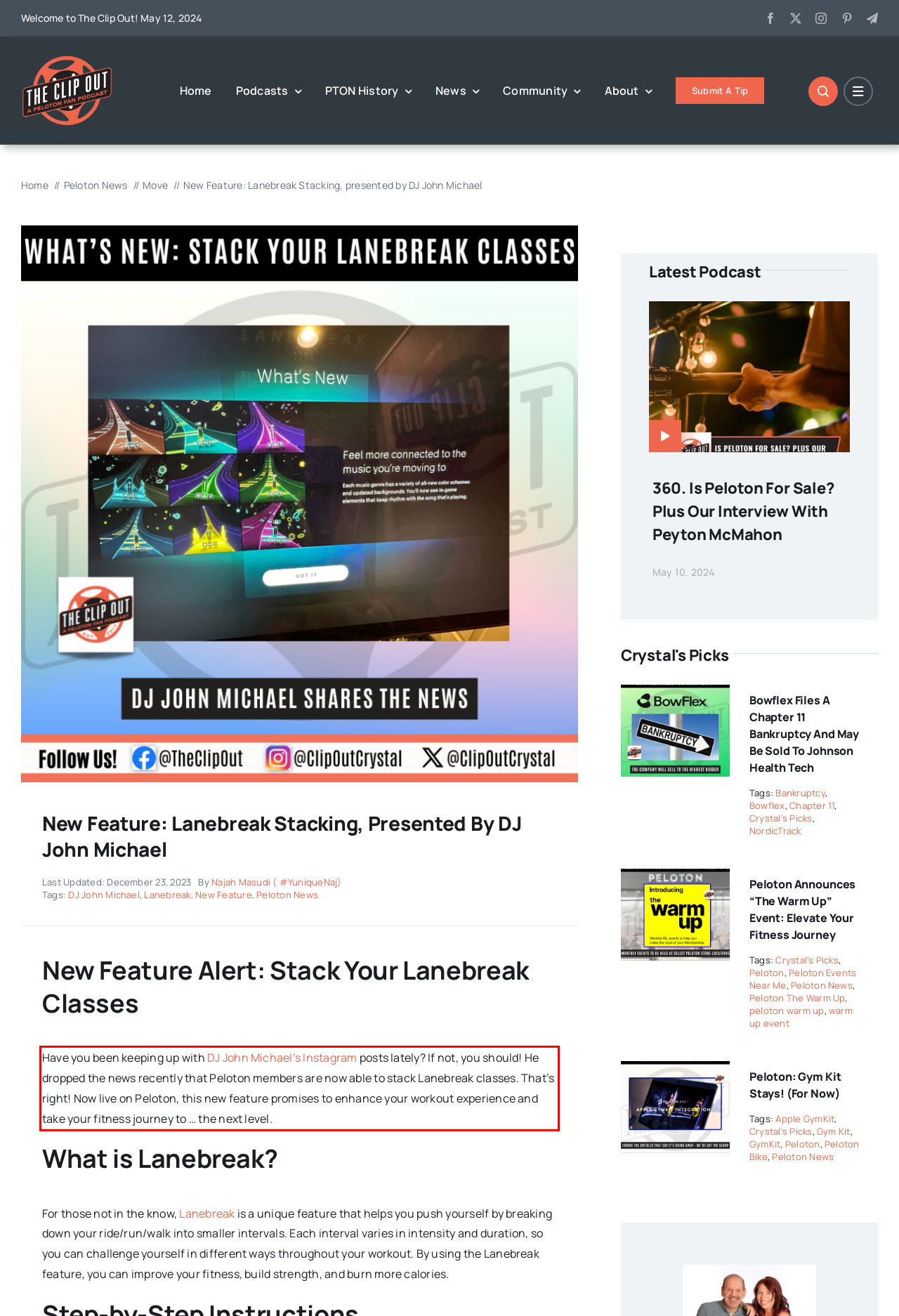You have a webpage screenshot with a red rectangle surrounding a UI element. Extract the text content from within this red bounding box.

Have you been keeping up with DJ John Michael’s Instagram posts lately? If not, you should! He dropped the news recently that Peloton members are now able to stack Lanebreak classes. That’s right! Now live on Peloton, this new feature promises to enhance your workout experience and take your fitness journey to … the next level.